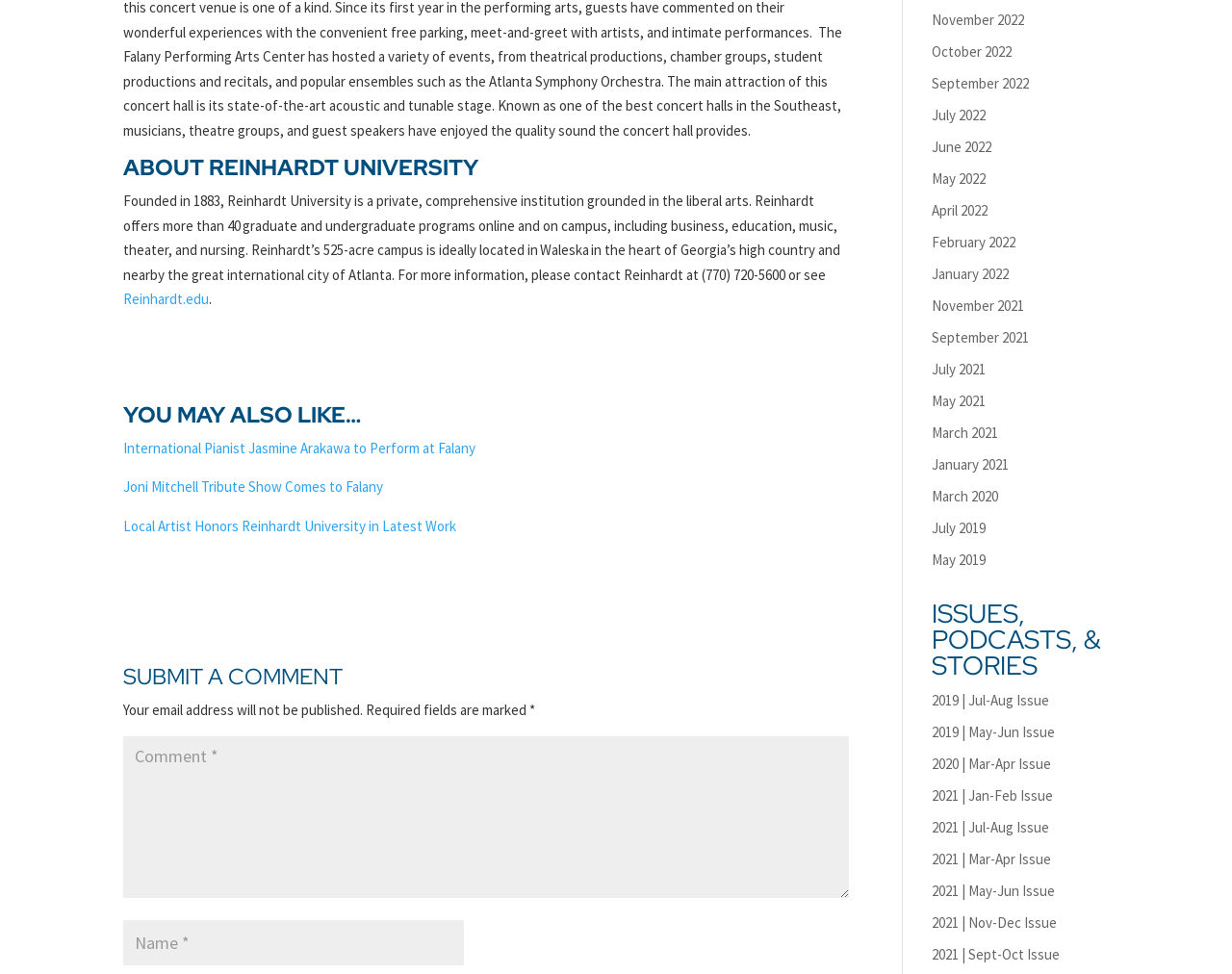Please give a concise answer to this question using a single word or phrase: 
What type of content is listed under 'ISSUES, PODCASTS, & STORIES'?

Magazine issues